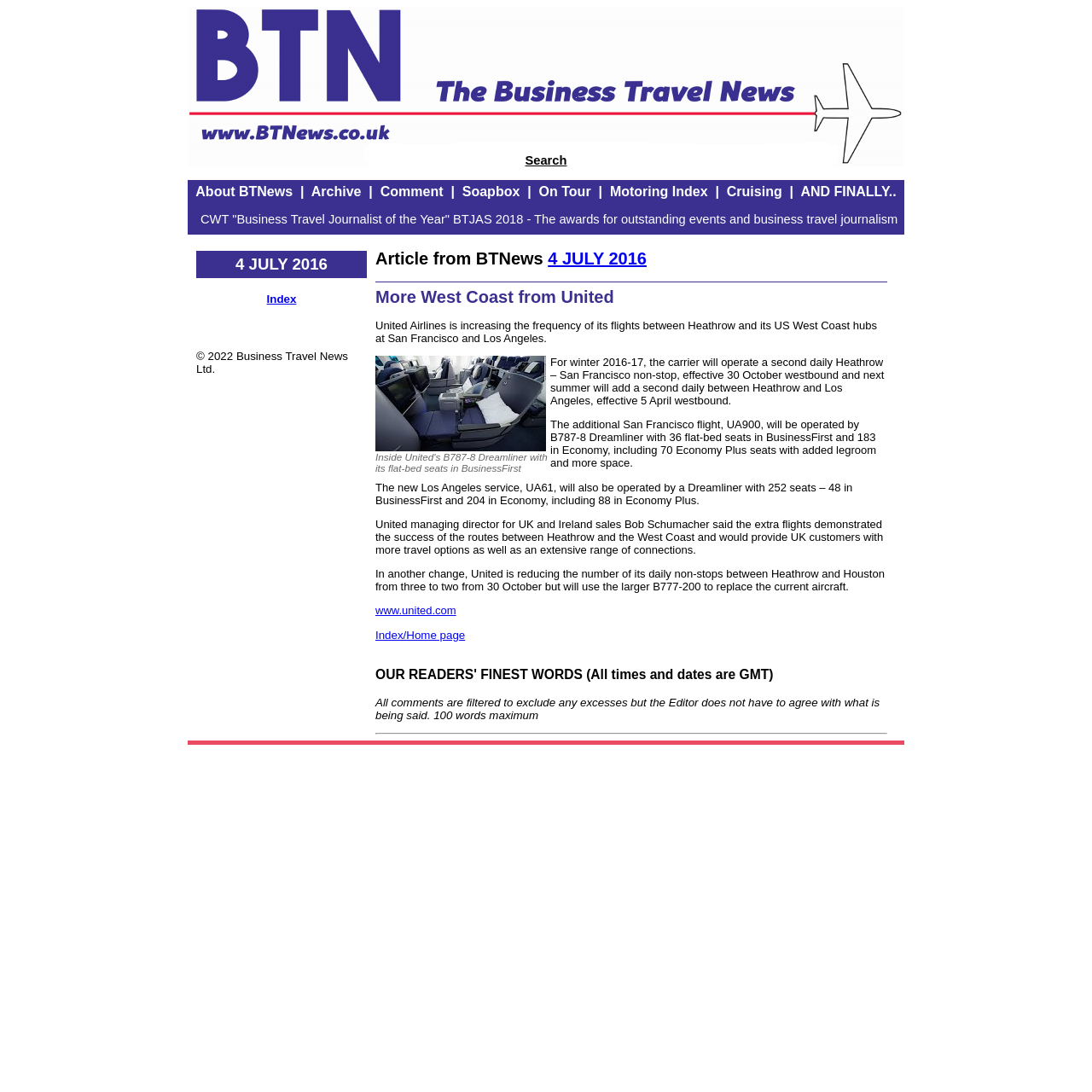Determine the bounding box coordinates of the target area to click to execute the following instruction: "Check the comments section."

[0.344, 0.611, 0.812, 0.625]